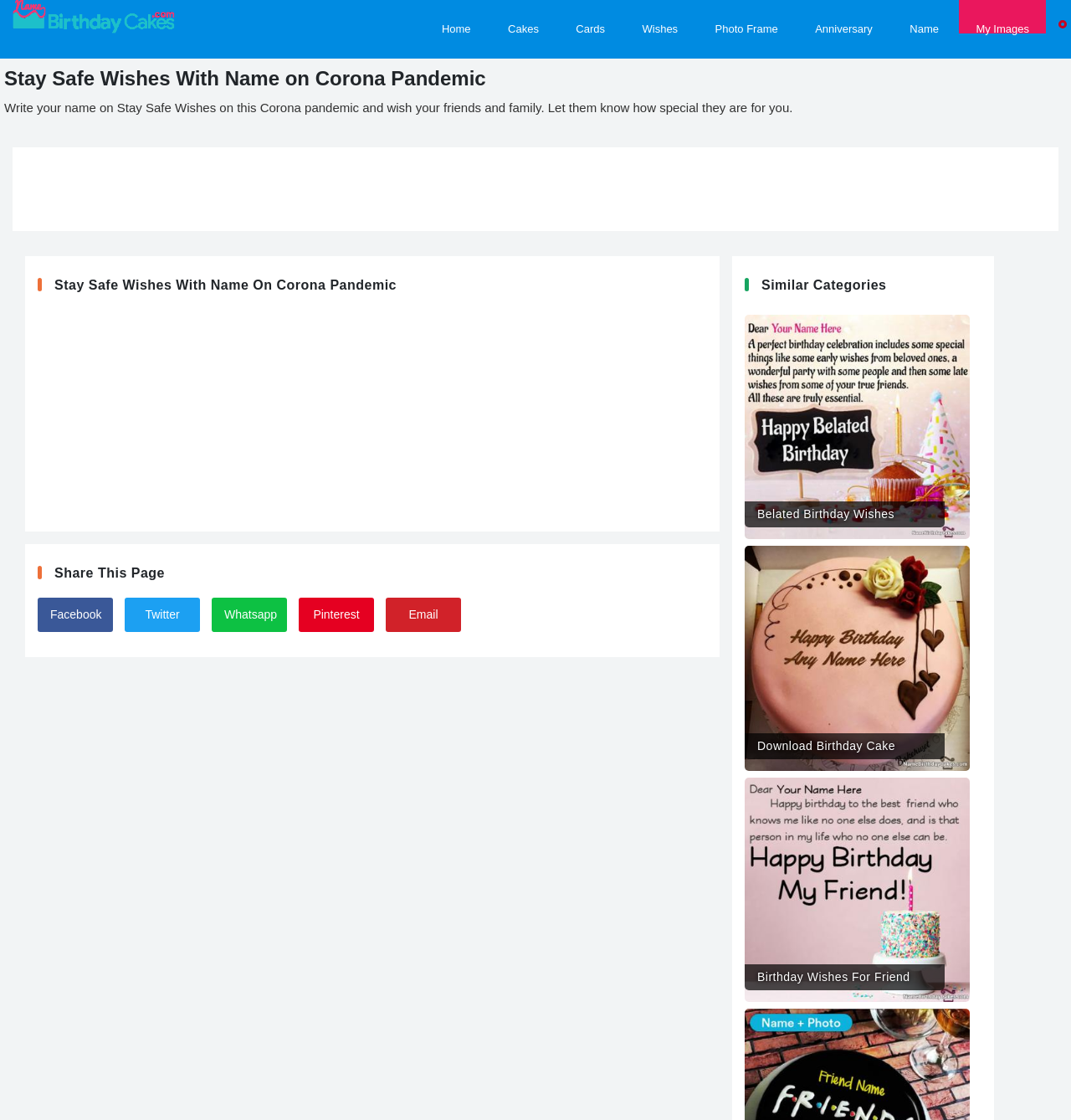Please study the image and answer the question comprehensively:
How many main sections are on this webpage?

The webpage can be divided into three main sections: the top navigation bar with links to different pages, the main content area with a heading and a description, and the bottom section with social media sharing links and similar categories.